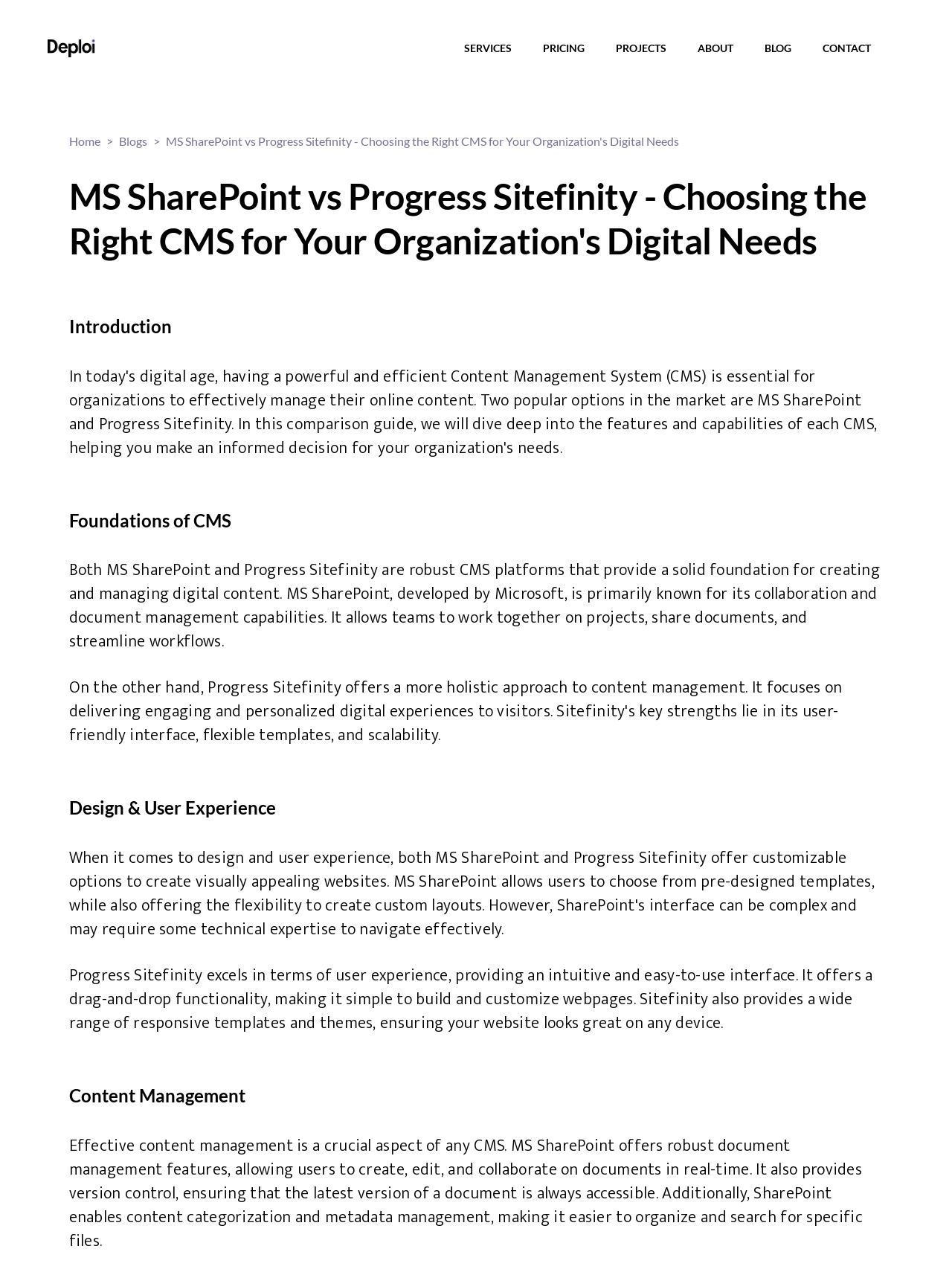Using the information in the image, could you please answer the following question in detail:
How many main navigation links are there?

There are six main navigation links: SERVICES, PRICING, PROJECTS, ABOUT, BLOG, and CONTACT, which are located at the top of the webpage.